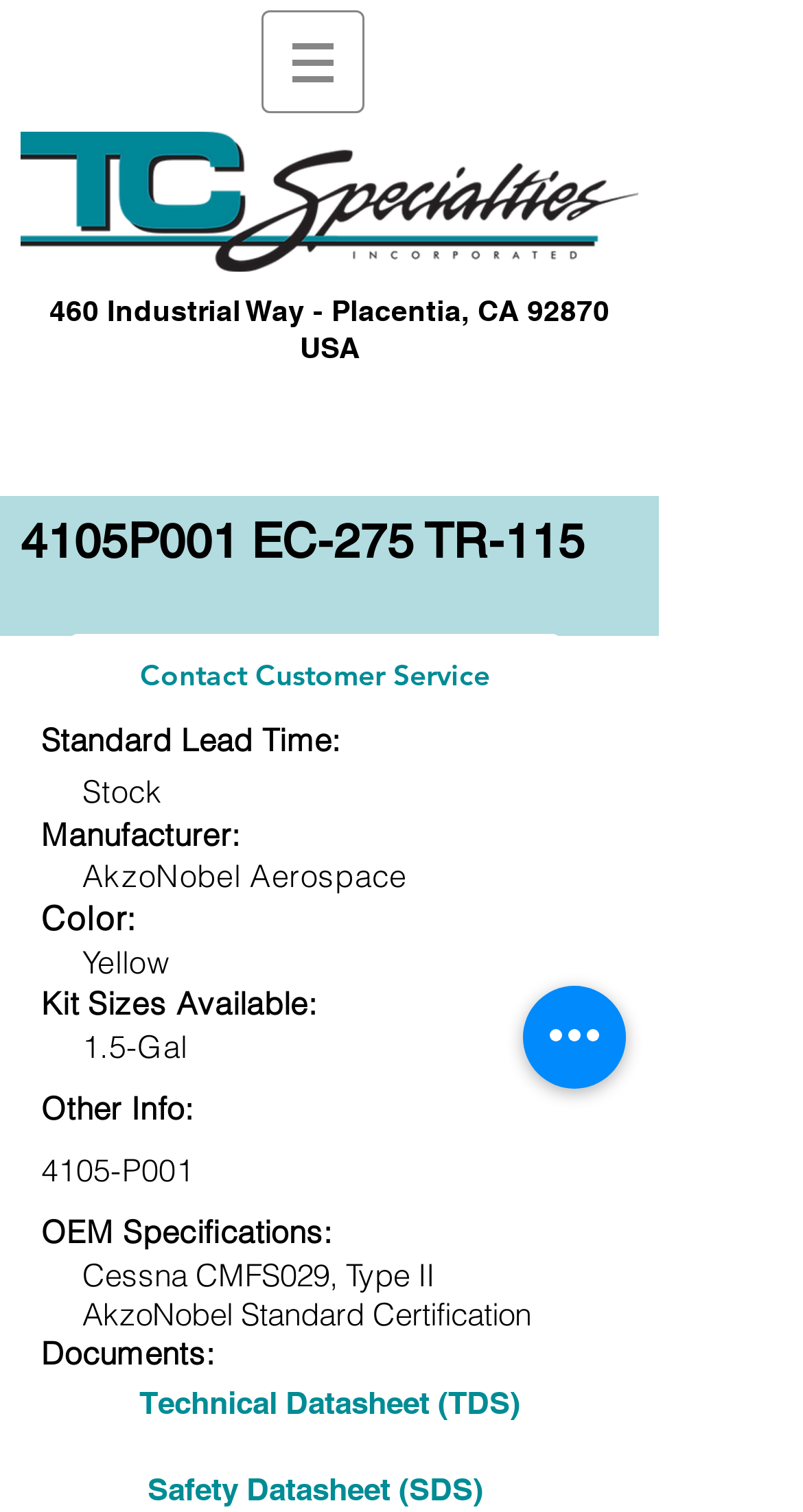Answer briefly with one word or phrase:
What is the color of the product?

Yellow